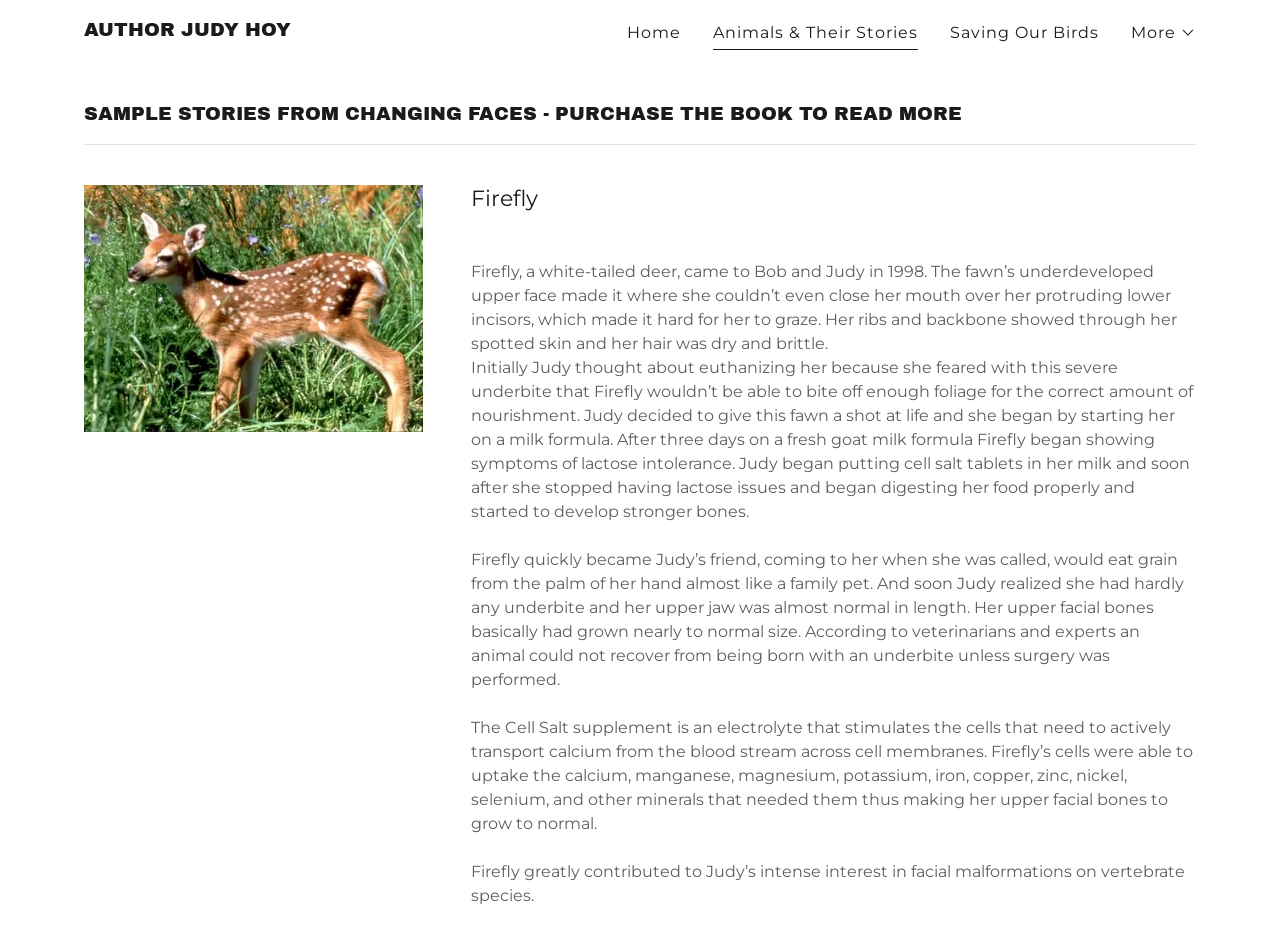Determine and generate the text content of the webpage's headline.

SAMPLE STORIES FROM CHANGING FACES - PURCHASE THE BOOK TO READ MORE